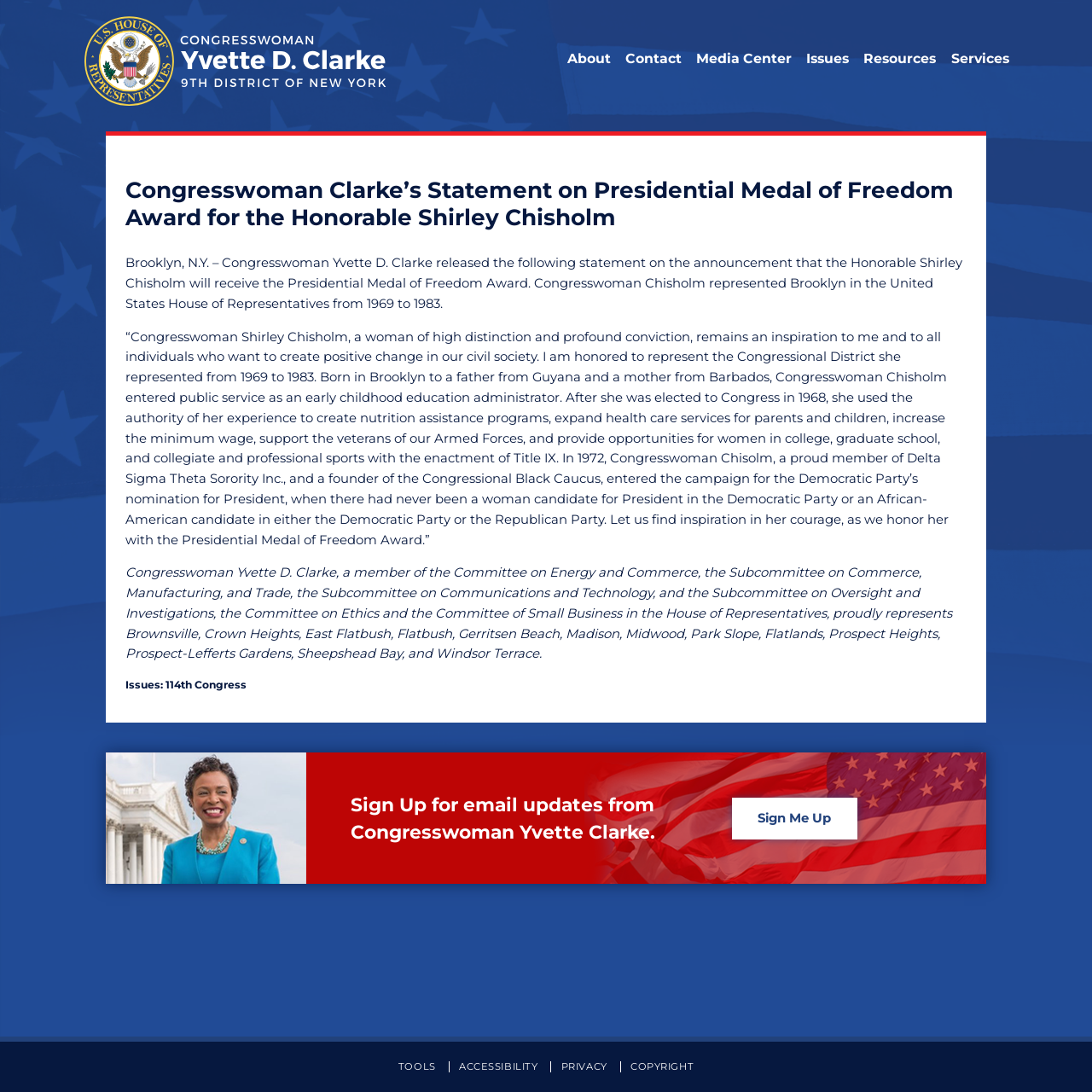What is the name of the sorority that Shirley Chisholm is a member of?
Look at the image and respond with a single word or a short phrase.

Delta Sigma Theta